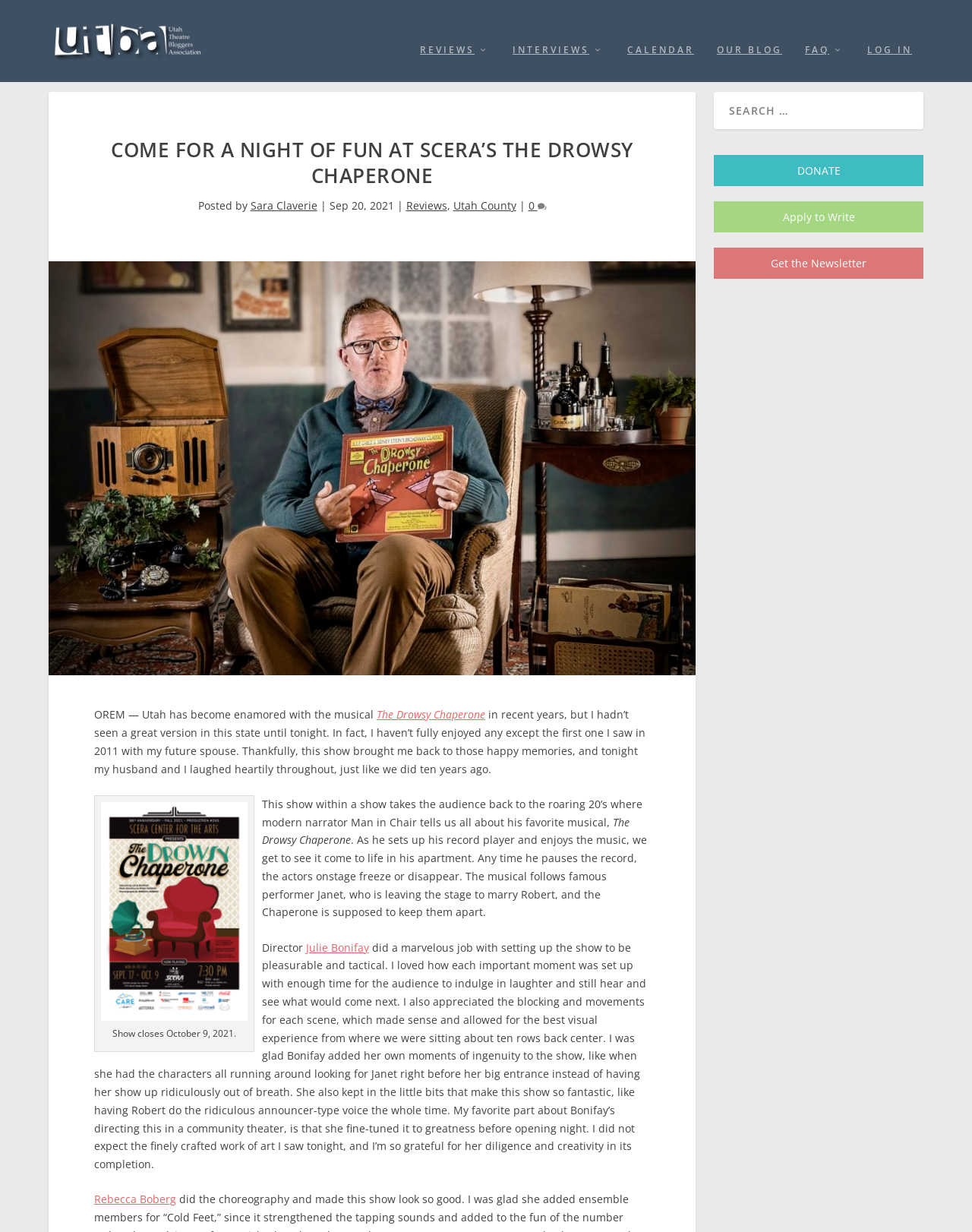Locate the bounding box coordinates of the element that should be clicked to fulfill the instruction: "explore ProSight Virtual Hosting solutions".

None